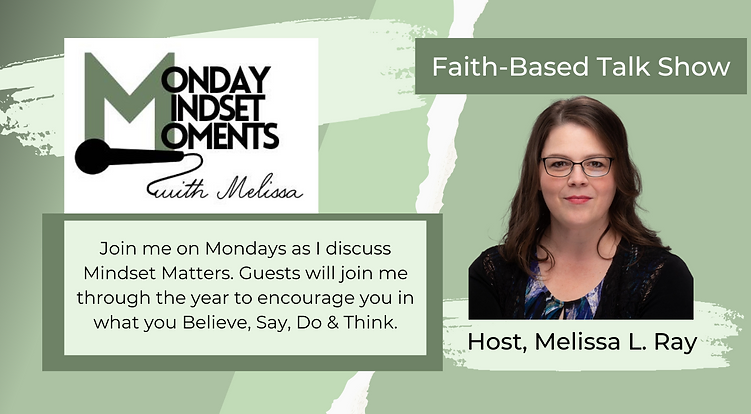Elaborate on the various elements present in the image.

The image promotes "Monday Mindset Moments," a faith-based talk show hosted by Melissa L. Ray. It features a modern and visually appealing design with a green and white color scheme. The logo prominently displays the show's name "Monday Mindset Moments," accompanied by a microphone graphic, symbolizing engaging discussions. 

On the left side, there is a welcoming message inviting viewers to join Melissa each Monday as she explores topics related to mindset matters, emphasizing the encouragement provided by guests throughout the year. To the right, a professional photo of Melissa L. Ray presents her as an approachable and confident host, complete with glasses and a warm smile. The caption in the top corner succinctly describes the show as a "Faith-Based Talk Show," setting the context for the topics discussed. This image effectively encapsulates the essence of the program and invites viewers to engage with its content.